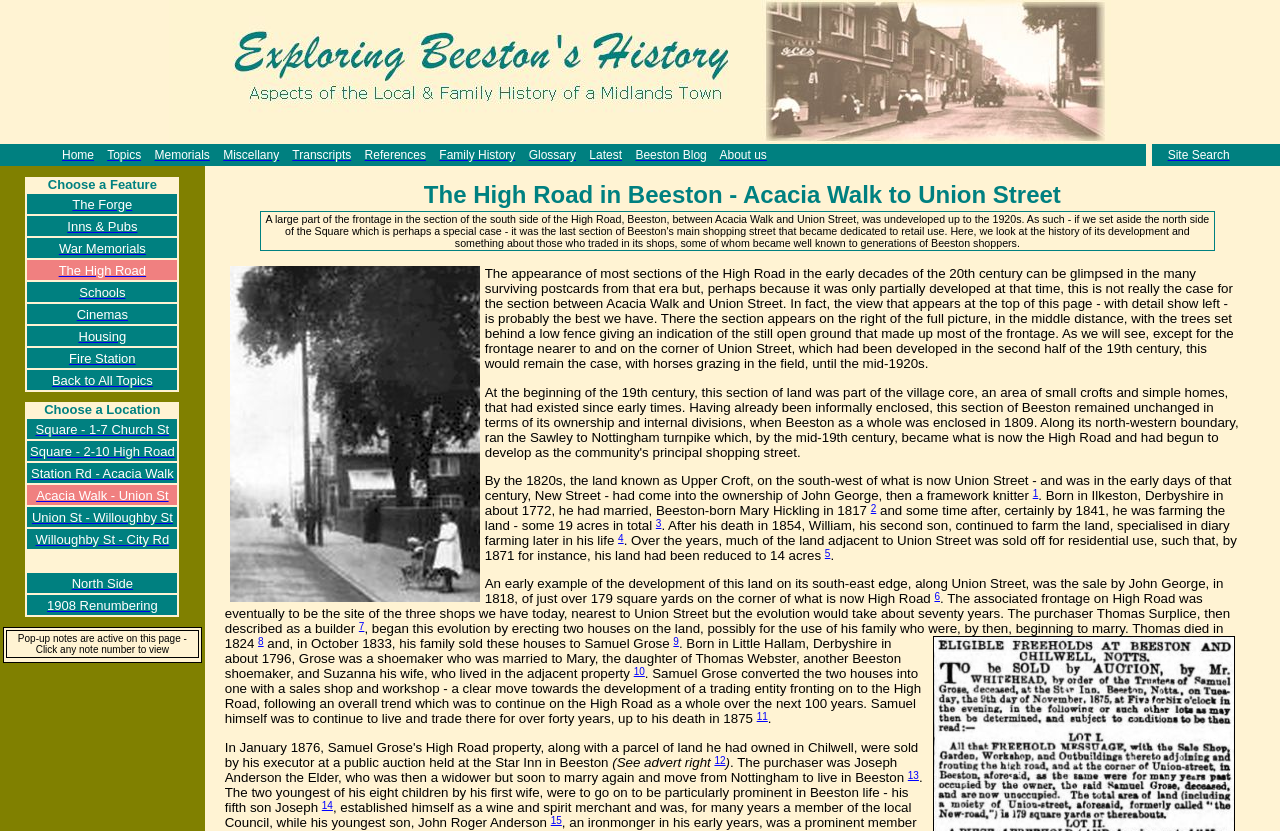Examine the image carefully and respond to the question with a detailed answer: 
What is the last feature listed in the table?

I looked at the table and found that the last feature listed is 'Back to All Topics', which is a link.